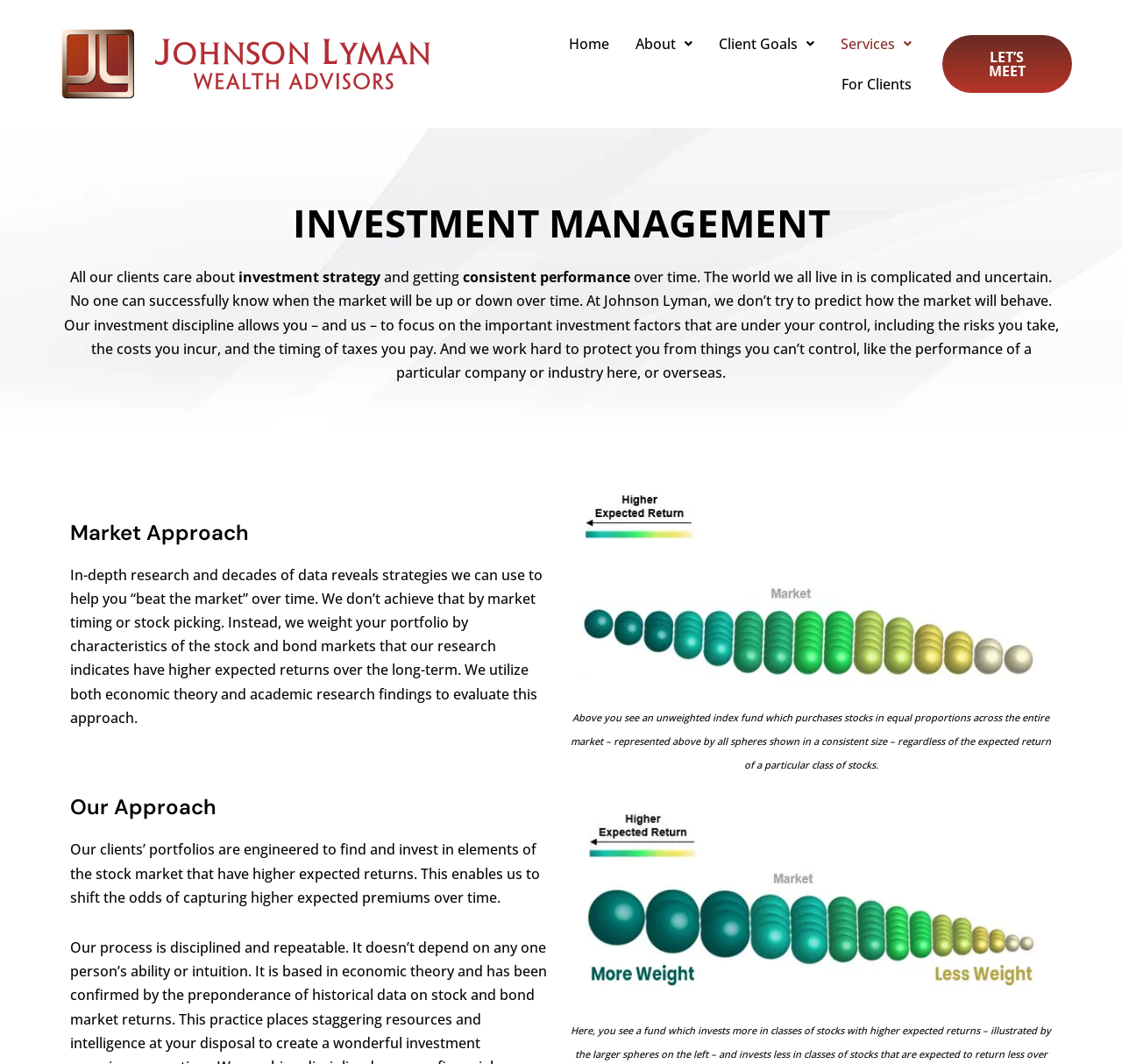From the screenshot, find the bounding box of the UI element matching this description: "Client Goals". Supply the bounding box coordinates in the form [left, top, right, bottom], each a float between 0 and 1.

[0.629, 0.022, 0.738, 0.06]